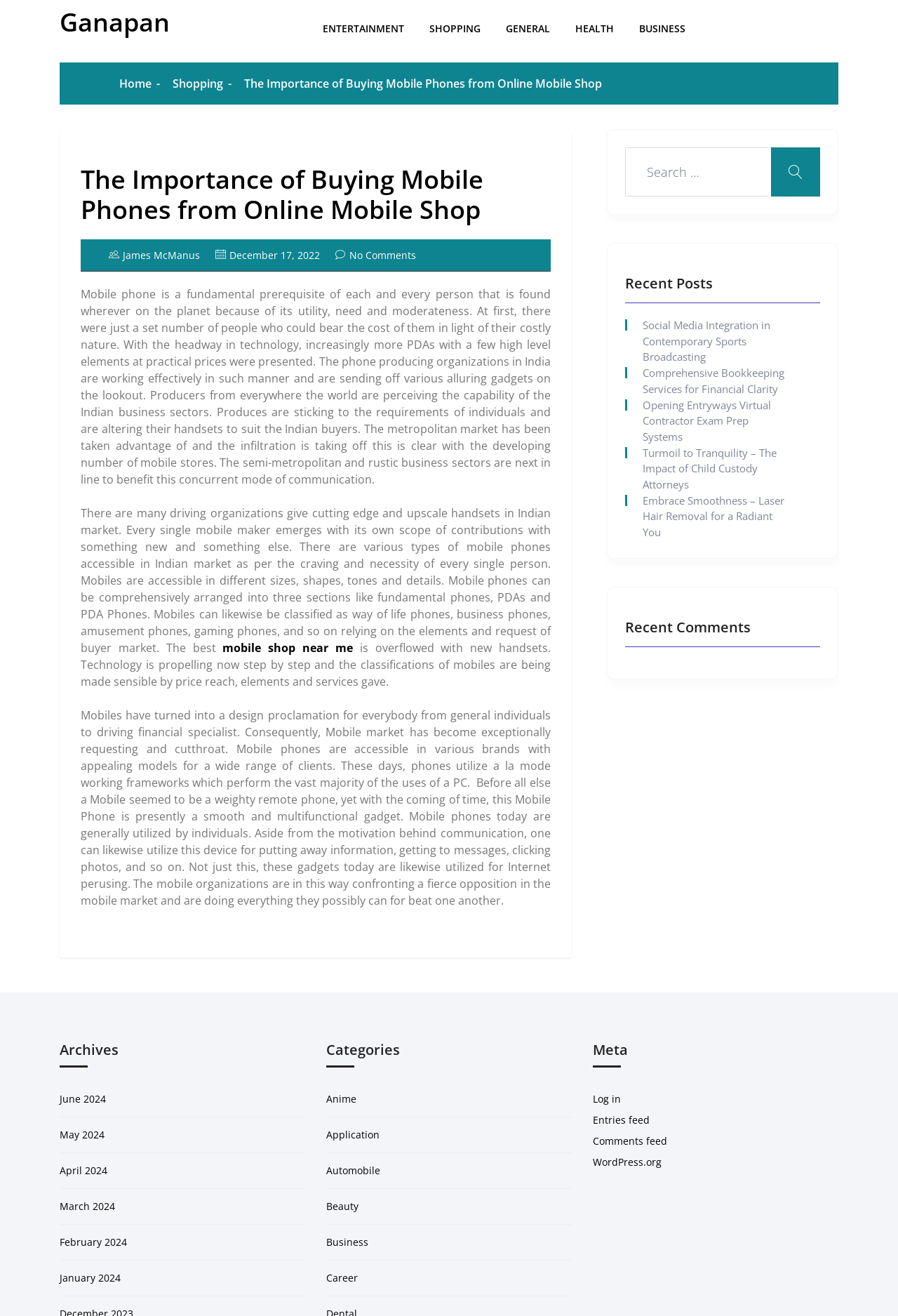How many categories are listed on the webpage?
Craft a detailed and extensive response to the question.

The categories are listed under the 'Categories' heading, and there are 9 links listed, including 'Anime', 'Application', 'Automobile', 'Beauty', 'Business', 'Career', and others.